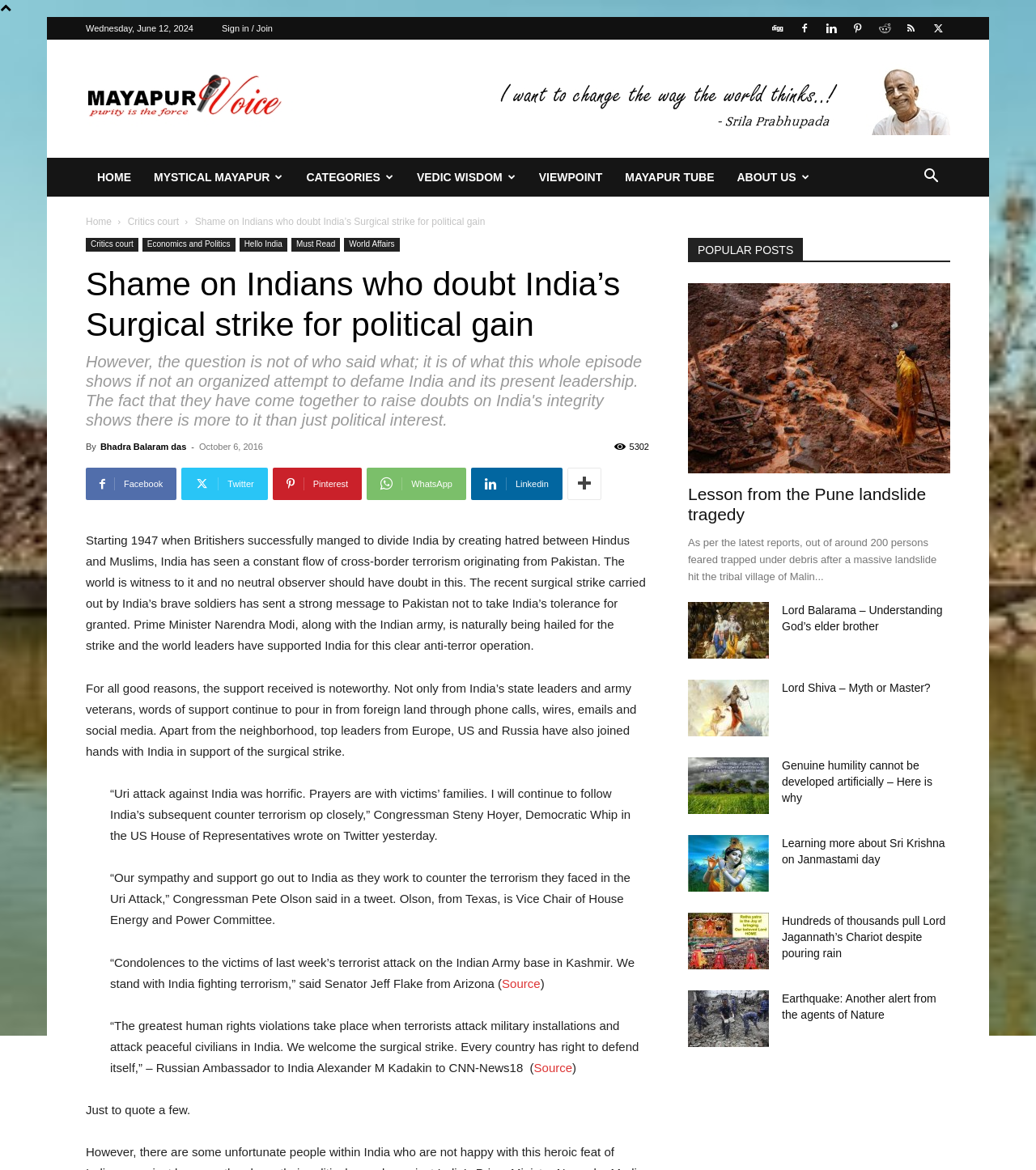Construct a thorough caption encompassing all aspects of the webpage.

This webpage is an article from Mayapur Voice, a website that appears to focus on Indian politics, Hinduism, and spirituality. The article's title is "Shame on Indians who doubt India's Surgical strike for political gain." 

At the top of the page, there is a navigation menu with links to "HOME", "MYSTICAL MAYAPUR", "CATEGORIES", "VEDIC WISDOM", "VIEWPOINT", "MAYAPUR TUBE", and "ABOUT US". Below this menu, there is a search button and a section with social media links.

The main content of the article is divided into several paragraphs, which discuss India's surgical strike against Pakistan and the international support it received. The article quotes several foreign leaders, including US Congressmen and the Russian Ambassador to India, who have expressed support for India's actions.

On the right side of the page, there is a section titled "POPULAR POSTS" that lists several articles with images, including "Lesson from the Pune landslide tragedy", "Lord Balarama – Understanding God’s elder brother", and "Learning more about Sri Krishna on Janmastami day". Each article has a heading, a brief summary, and an image.

Overall, the webpage has a simple layout with a focus on the main article and a sidebar with popular posts.